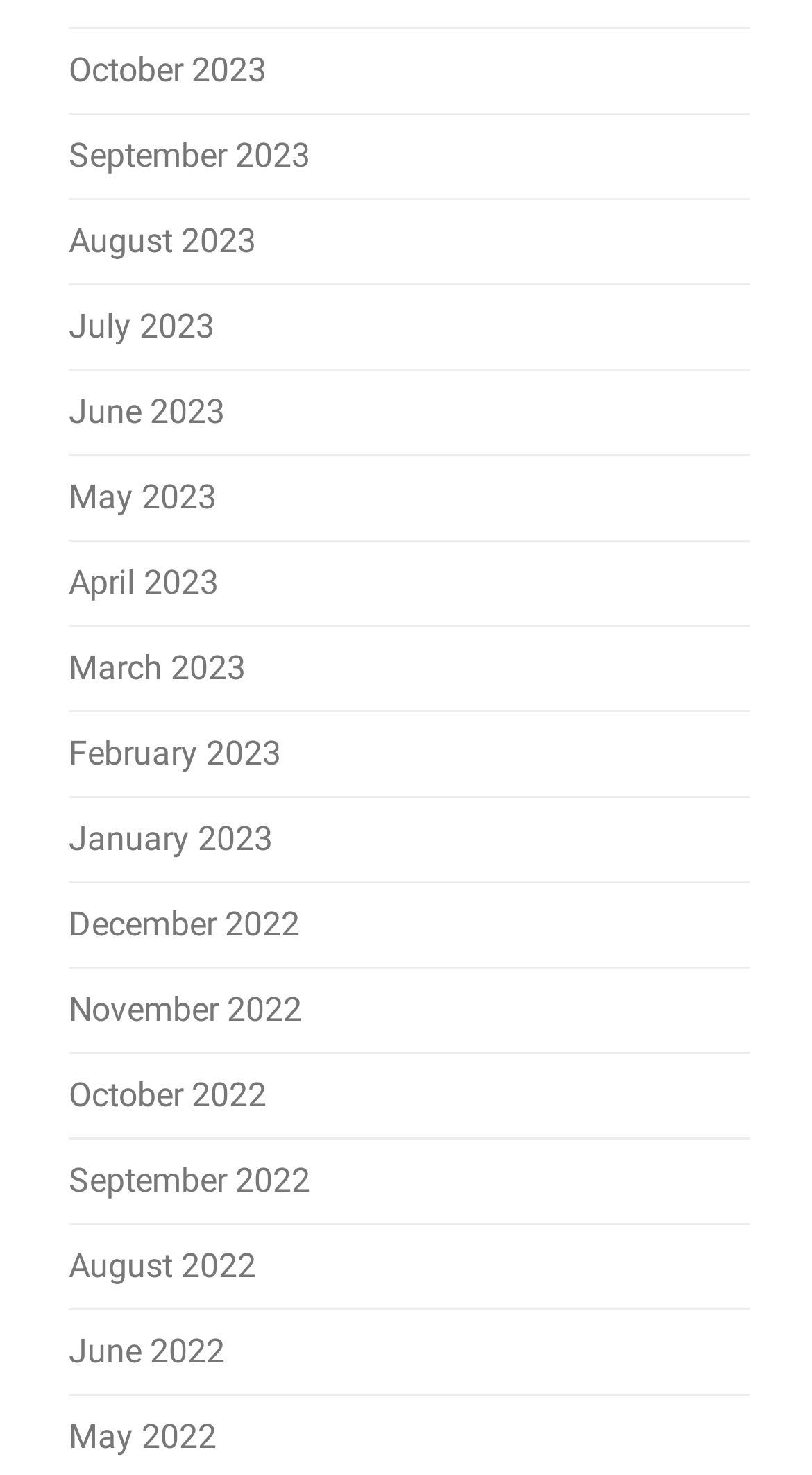Please provide a brief answer to the following inquiry using a single word or phrase:
How many links are there in total?

18